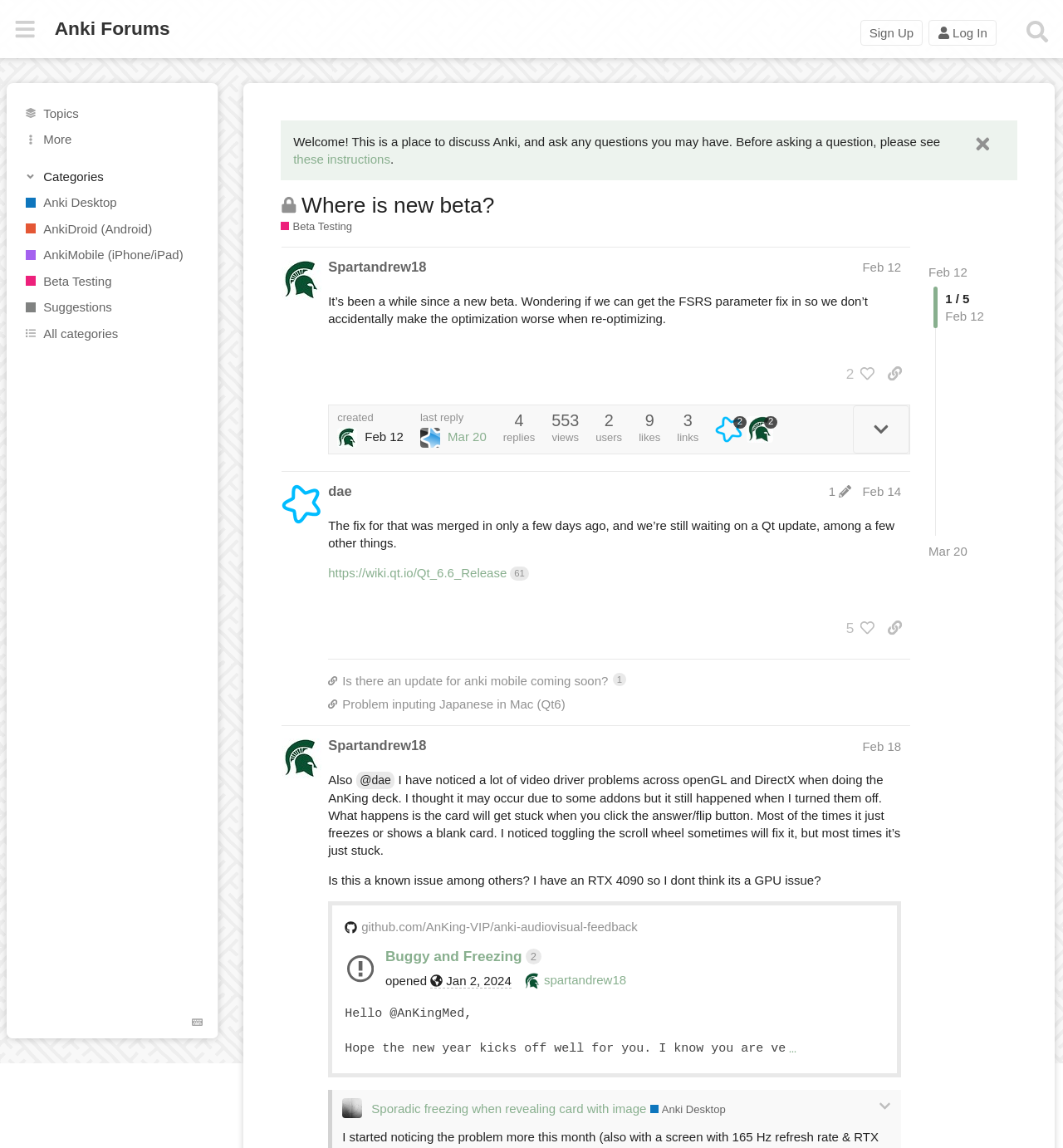Please identify the bounding box coordinates of the clickable area that will fulfill the following instruction: "Like the post by 'dae'". The coordinates should be in the format of four float numbers between 0 and 1, i.e., [left, top, right, bottom].

[0.788, 0.534, 0.823, 0.559]